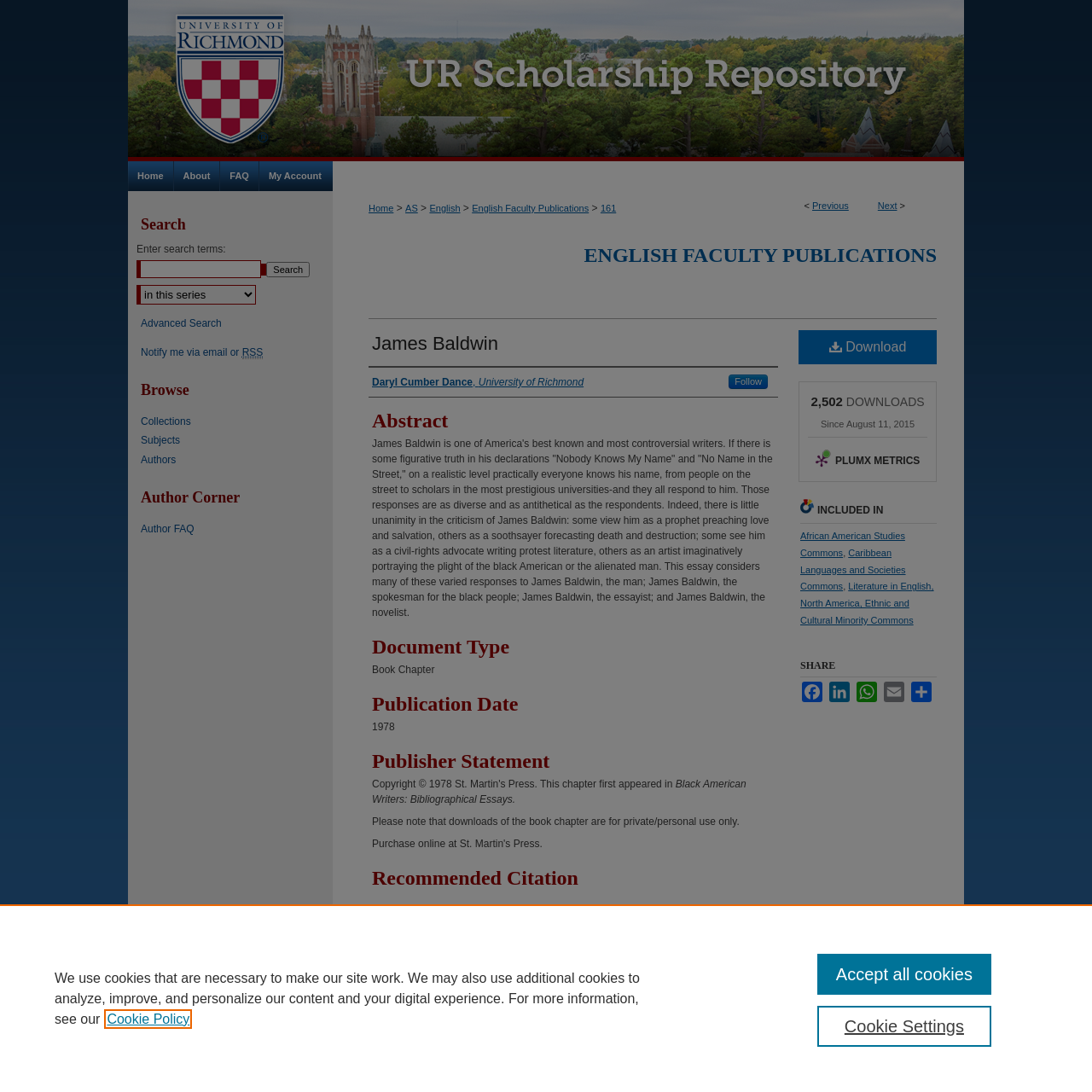Generate an in-depth caption that captures all aspects of the webpage.

This webpage is about James Baldwin, a renowned American writer. At the top, there is a menu link and a link to the University of Richmond. Below that, there is a heading "UR Scholarship Repository" with a link to it. To the right of this heading, there is a navigation menu with links to "Home", "About", "FAQ", and "My Account".

In the main content area, there is a heading "ENGLISH FACULTY PUBLICATIONS" followed by a link to it. Below that, there is a heading "James Baldwin" with a link to it, and another heading "Authors" with a link to "Daryl Cumber Dance, University of Richmond". There is also a link to "Follow" and an abstract of James Baldwin's work, which describes him as a controversial writer with diverse responses to his work.

Further down, there are headings for "Document Type", "Publication Date", "Publisher Statement", and "Recommended Citation", each with corresponding text. There is also a link to download the book chapter and a count of 2,502 downloads since August 11, 2015.

To the right of the main content area, there are links to "INCLUDED IN" with several options, including "African American Studies Commons" and "Literature in English, North America, Ethnic and Cultural Minority Commons". There is also a "SHARE" section with links to share on Facebook, LinkedIn, WhatsApp, Email, and more.

At the bottom of the page, there is a search bar with a label "Enter search terms:" and a button to search. There is also a link to "Advanced Search" and a combobox to select the context to search. Additionally, there are links to "Browse" with options for "Collections", "Subjects", and "Authors", as well as an "Author Corner" with a link to "Author FAQ". Finally, there is a footer with links to "Elsevier - Digital Commons" and "Home".